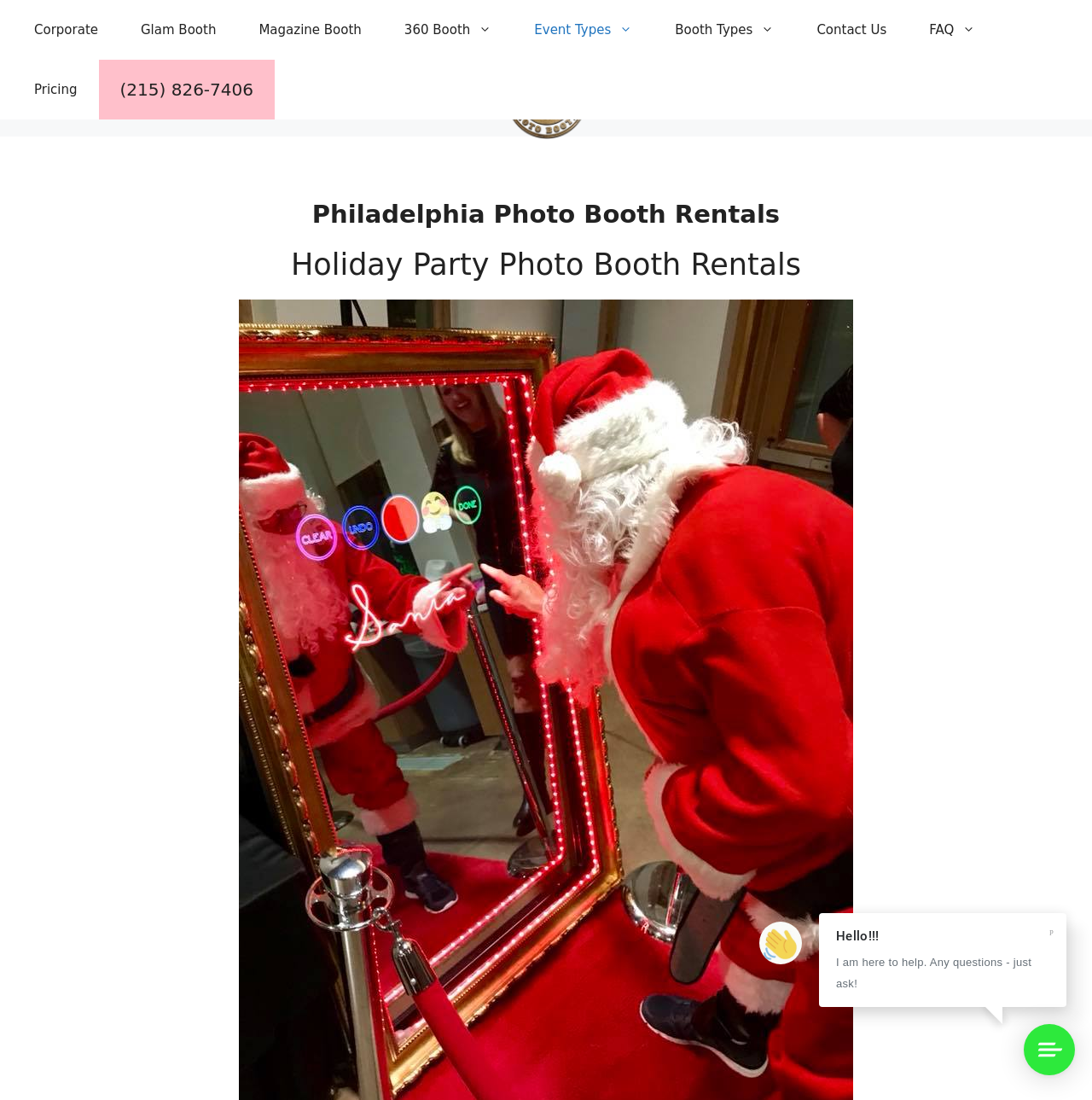What type of rentals does Philly Photo Booths offer?
Answer the question with as much detail as you can, using the image as a reference.

Based on the navigation menu, I can see links to 'Corporate', 'Glam Booth', 'Magazine Booth', and '360 Booth', which suggests that Philly Photo Booths offers different types of photo booth rentals.